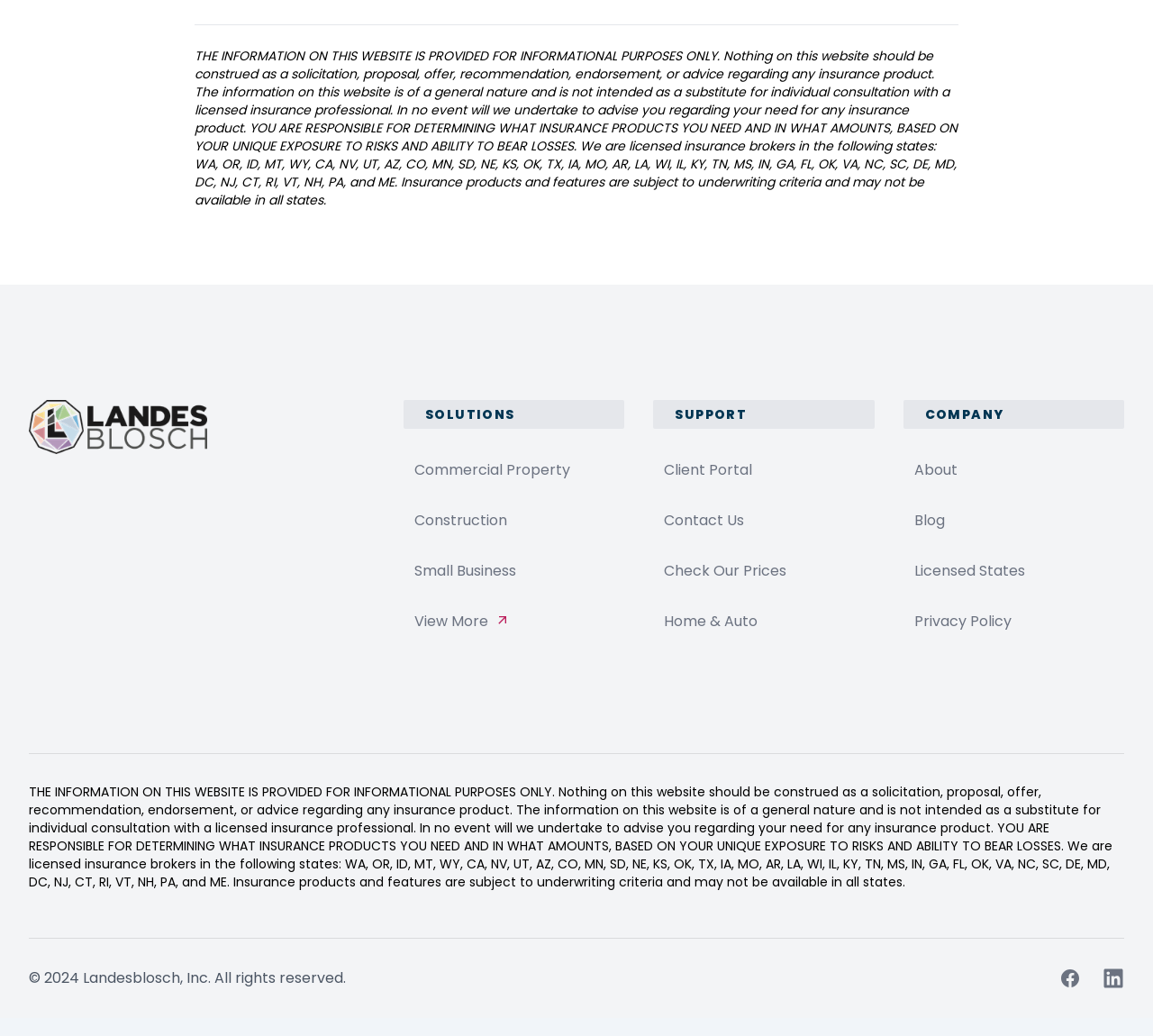Please specify the bounding box coordinates of the clickable region necessary for completing the following instruction: "Check prices". The coordinates must consist of four float numbers between 0 and 1, i.e., [left, top, right, bottom].

[0.576, 0.541, 0.682, 0.561]